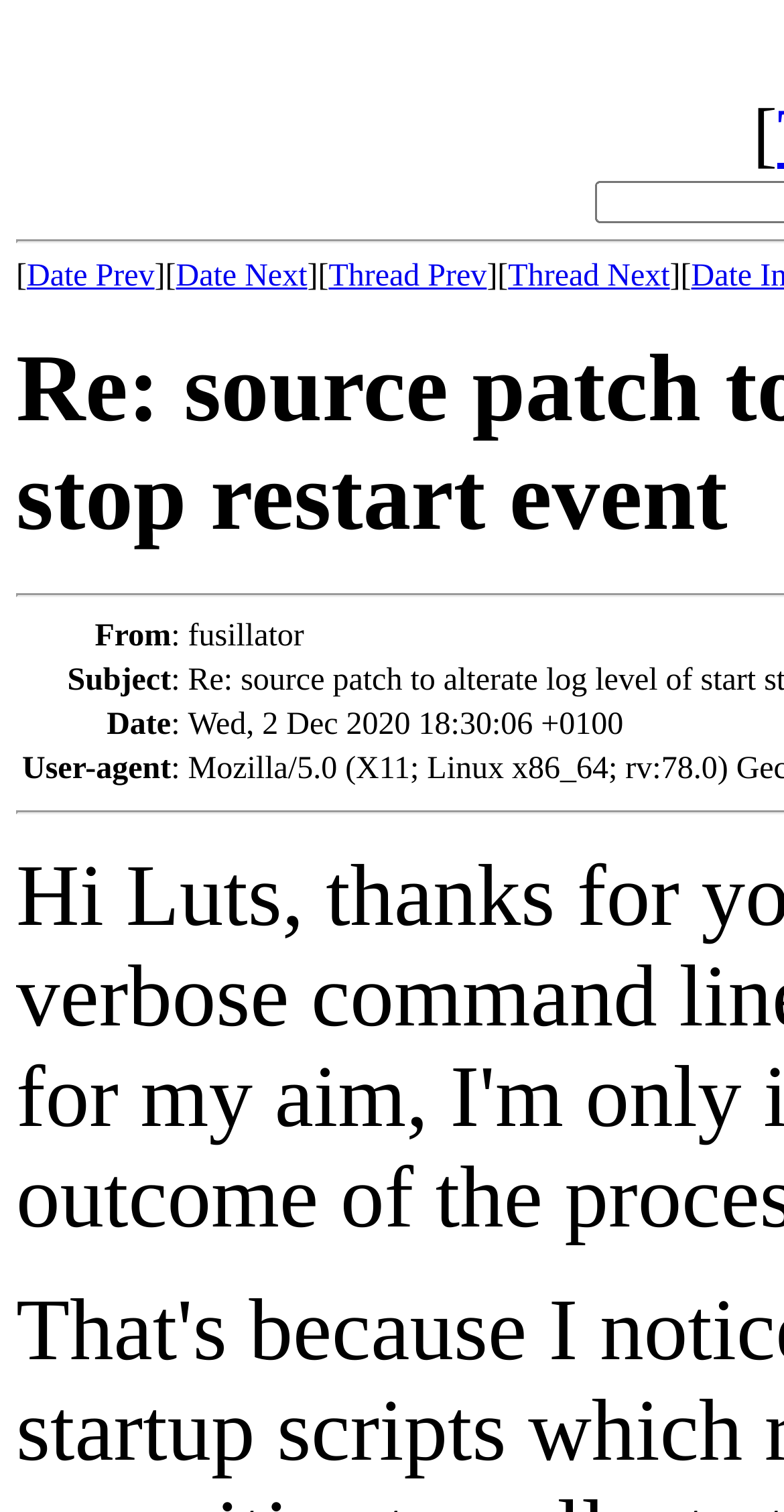Write an elaborate caption that captures the essence of the webpage.

The webpage appears to be a discussion forum or email thread viewer. At the top, there are several links, including "Date Prev", "Date Next", "Thread Prev", and "Thread Next", which are likely used for navigation. These links are positioned horizontally, with "Date Prev" on the left and "Thread Next" on the right.

Below the navigation links, there is a table with several columns, including "From:", "Subject:", "Date:", and "User-agent:". The table headers are positioned at the top of the table, with the "From:" column on the left and the "User-agent:" column on the right.